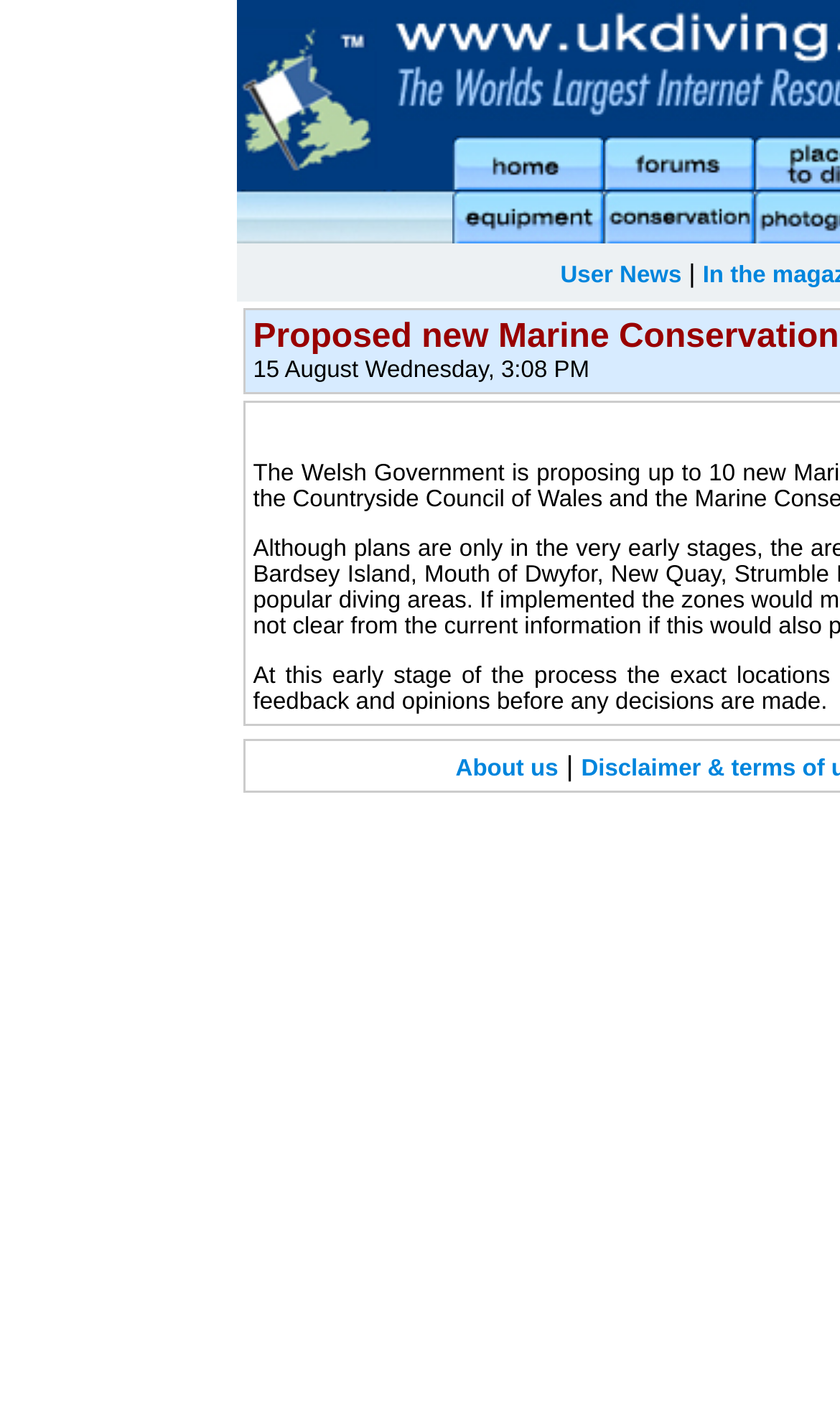Construct a comprehensive caption that outlines the webpage's structure and content.

The webpage is titled "UK Diving News" and features a prominent image at the top left corner, taking up about a quarter of the screen width. Below this image, there are two rows of links, each containing two links with accompanying images. The links in the first row are positioned side by side, with the first link starting from about a third of the screen width and the second link starting from about two-thirds of the screen width. The links in the second row are similarly positioned, but slightly below the first row.

The links in both rows have small images to their left, which are about half the height of the links themselves. The links are relatively short, with the longest one being about a quarter of the screen width. The text on the links is not specified, but they appear to be navigation links or buttons.

To the right of the second row of links, there is a smaller link titled "User News", which is positioned about three-quarters of the way down the screen. Below this, there is a link titled "About us", which is positioned near the bottom of the screen, taking up about a quarter of the screen width.